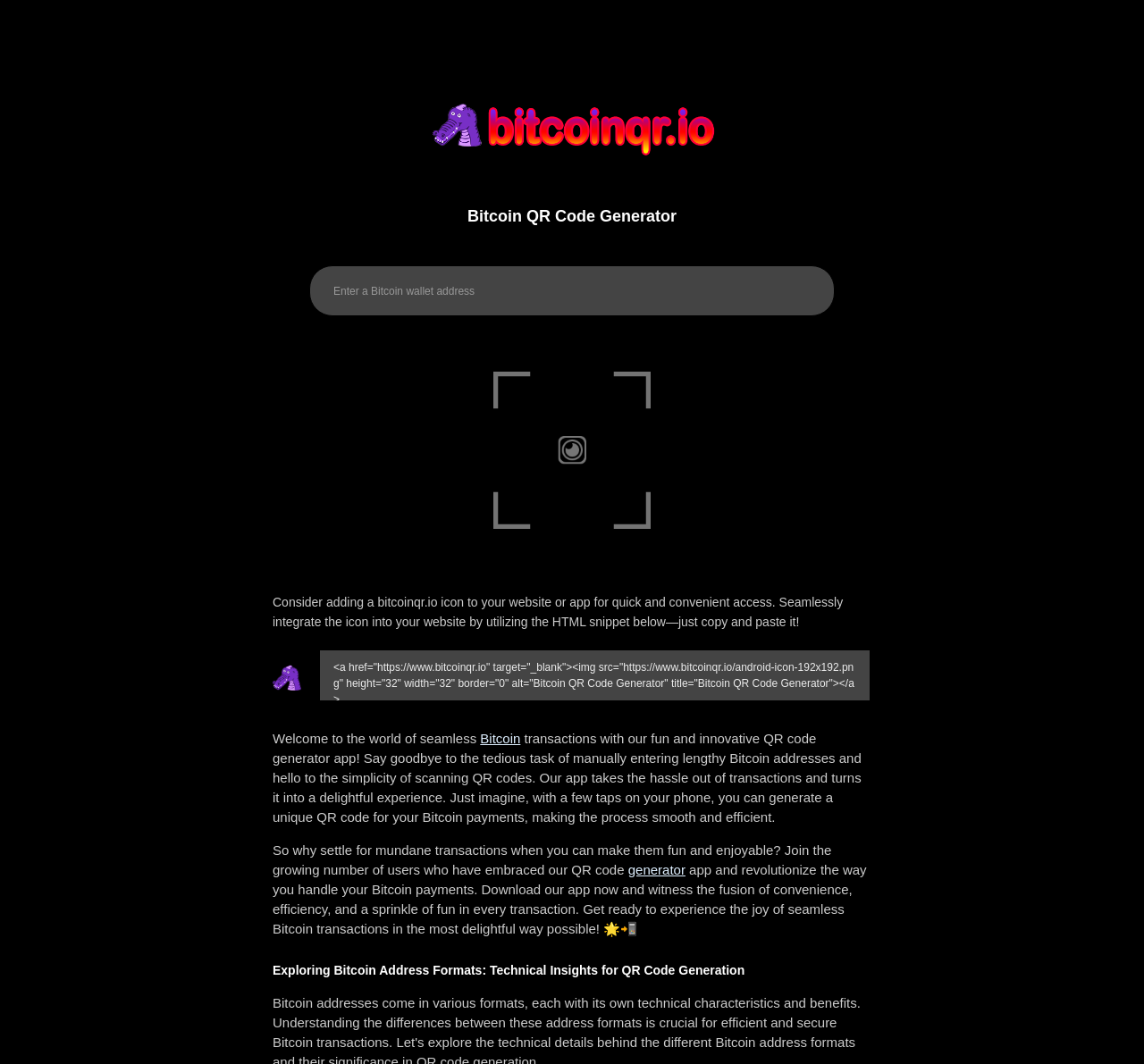What is the tone of the webpage's content?
Provide a detailed answer to the question, using the image to inform your response.

The webpage's content has a friendly and promotional tone, with phrases like 'Welcome to the world of seamless transactions' and 'Get ready to experience the joy of seamless Bitcoin transactions'. The use of emojis, such as 🌟 and 📲, also contributes to the webpage's lighthearted and enthusiastic tone.